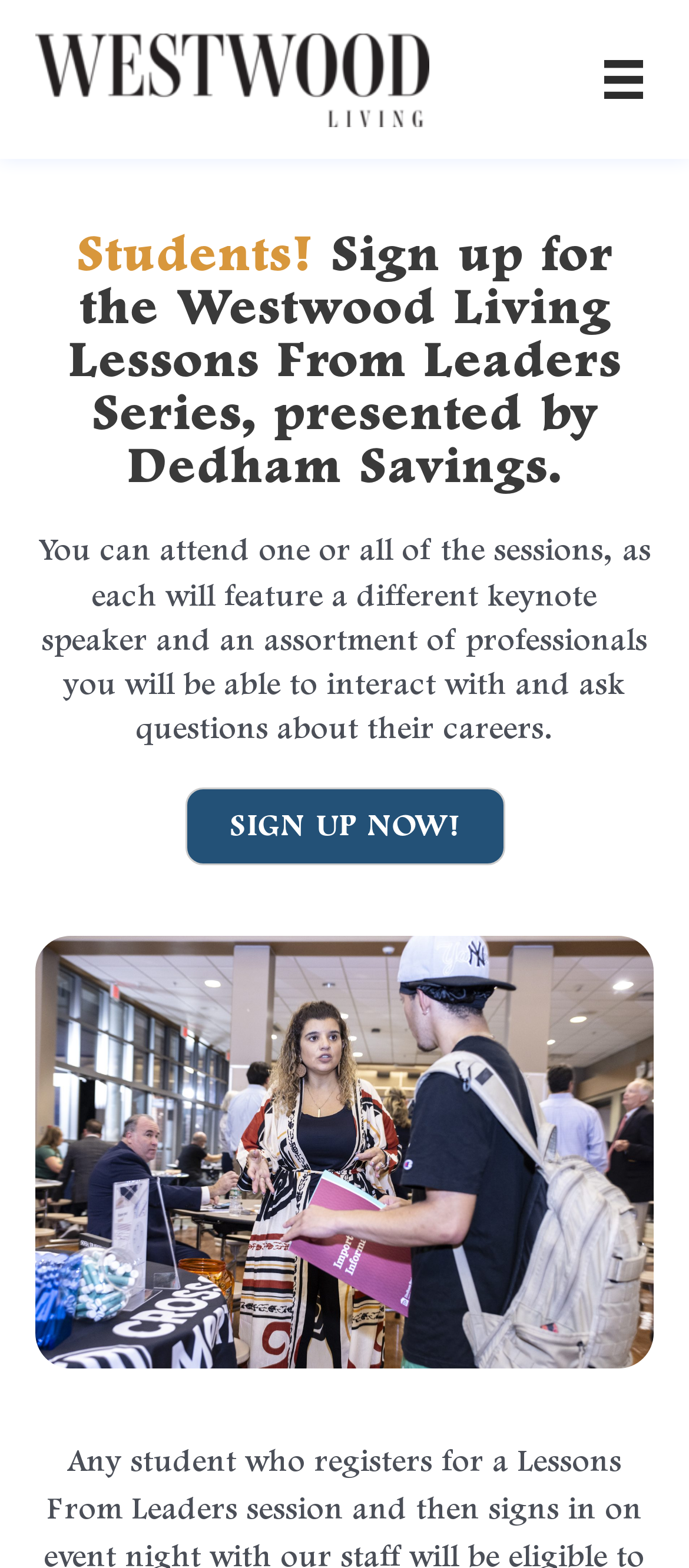Extract the bounding box coordinates for the UI element described as: "Sign in".

None